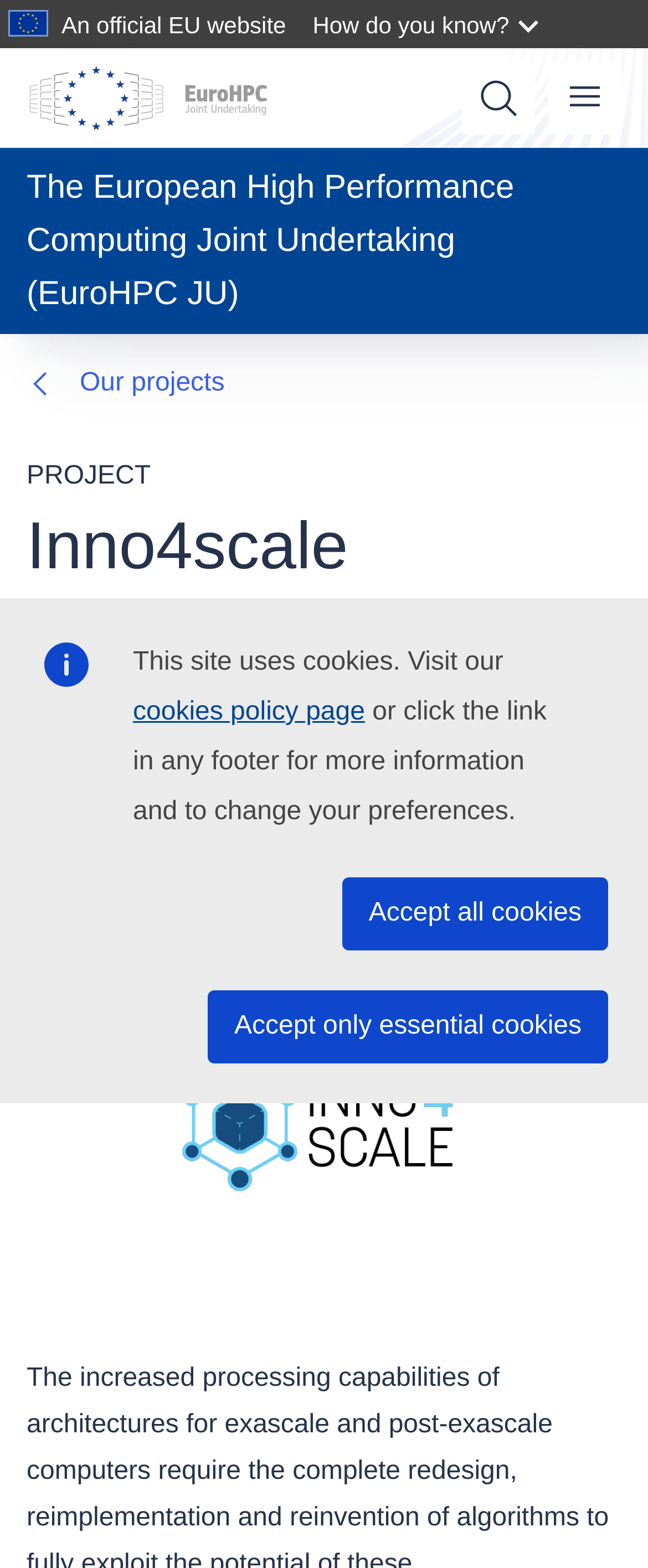What is the text on the top-left corner?
From the image, respond using a single word or phrase.

An official EU website